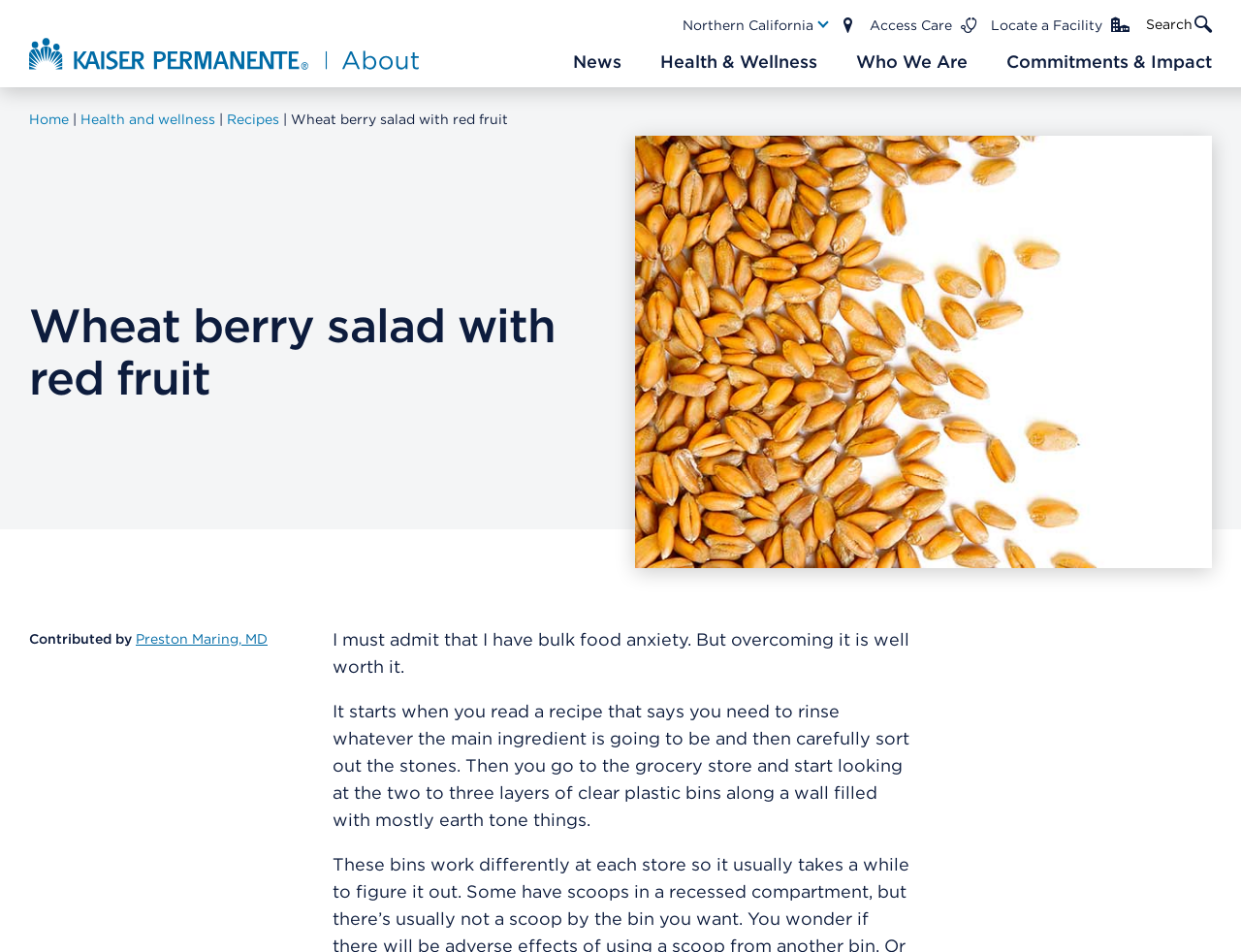Explain in detail what you observe on this webpage.

The webpage is about a recipe for Wheat Berry Salad With Red Fruit from Kaiser Permanente. At the top, there are several navigation links, including "About Kaiser Permanente Home", "Home", "Health and wellness", "Recipes", and others, which are positioned horizontally across the page. 

Below the navigation links, the title "Wheat berry salad with red fruit" is prominently displayed. To the right of the title, there is a large image of wheat berries on a white background, taking up most of the width of the page.

Below the title and image, the article begins with a personal anecdote from the author, Preston Maring, MD, who shares his experience with bulk food anxiety. The text is divided into paragraphs, with the first paragraph discussing the challenges of following a recipe that requires sorting out stones from the main ingredient. The second paragraph continues the story, describing the author's experience at the grocery store.

Overall, the webpage has a clean and simple layout, with a focus on the recipe and the author's personal story.